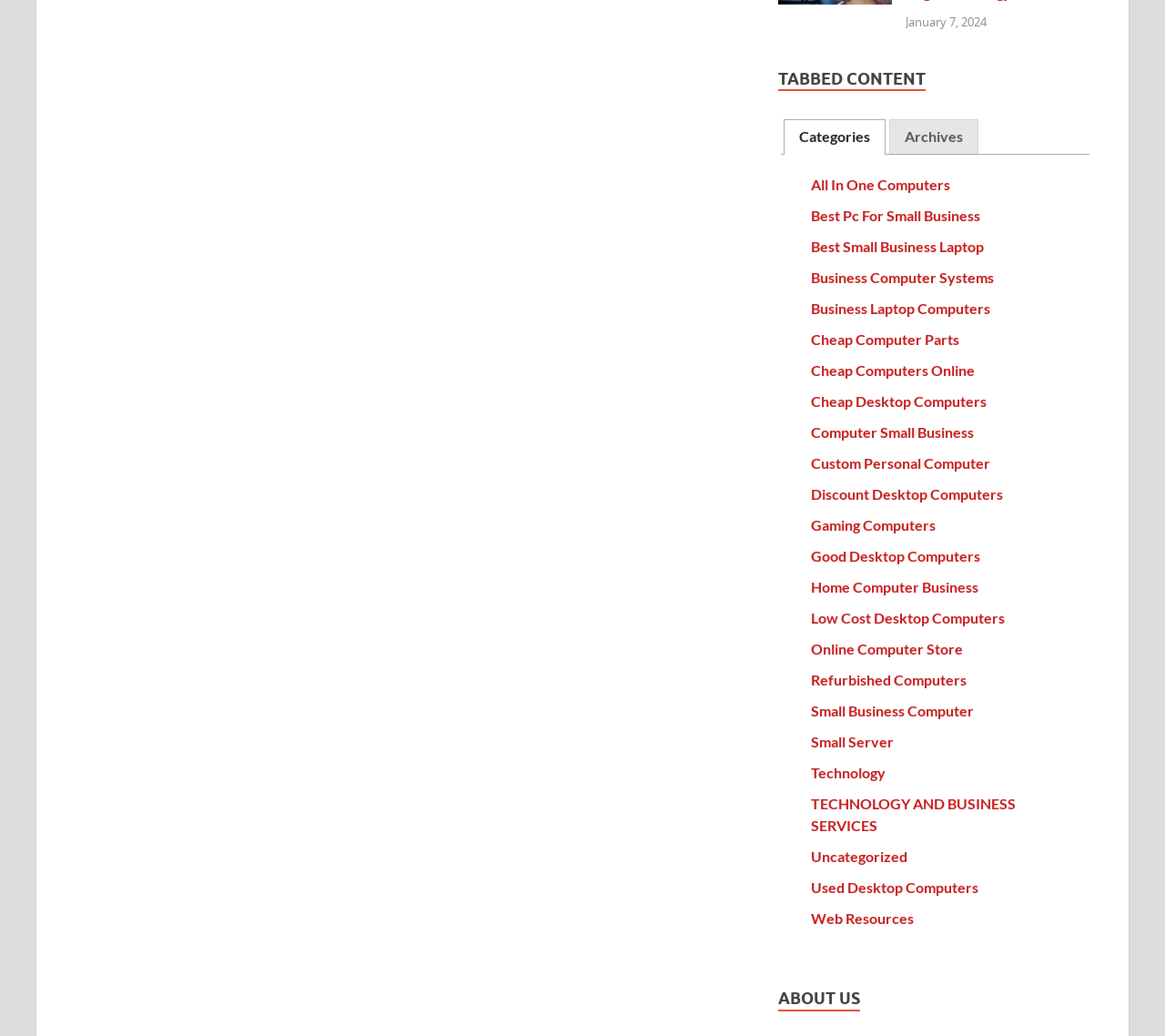How many links are in the Categories tab?
Please provide a comprehensive answer based on the visual information in the image.

The Categories tab contains 20 links, which can be found in the tabpanel element with the label 'Categories'. These links are listed vertically and have various labels such as 'All In One Computers', 'Best Pc For Small Business', and so on.